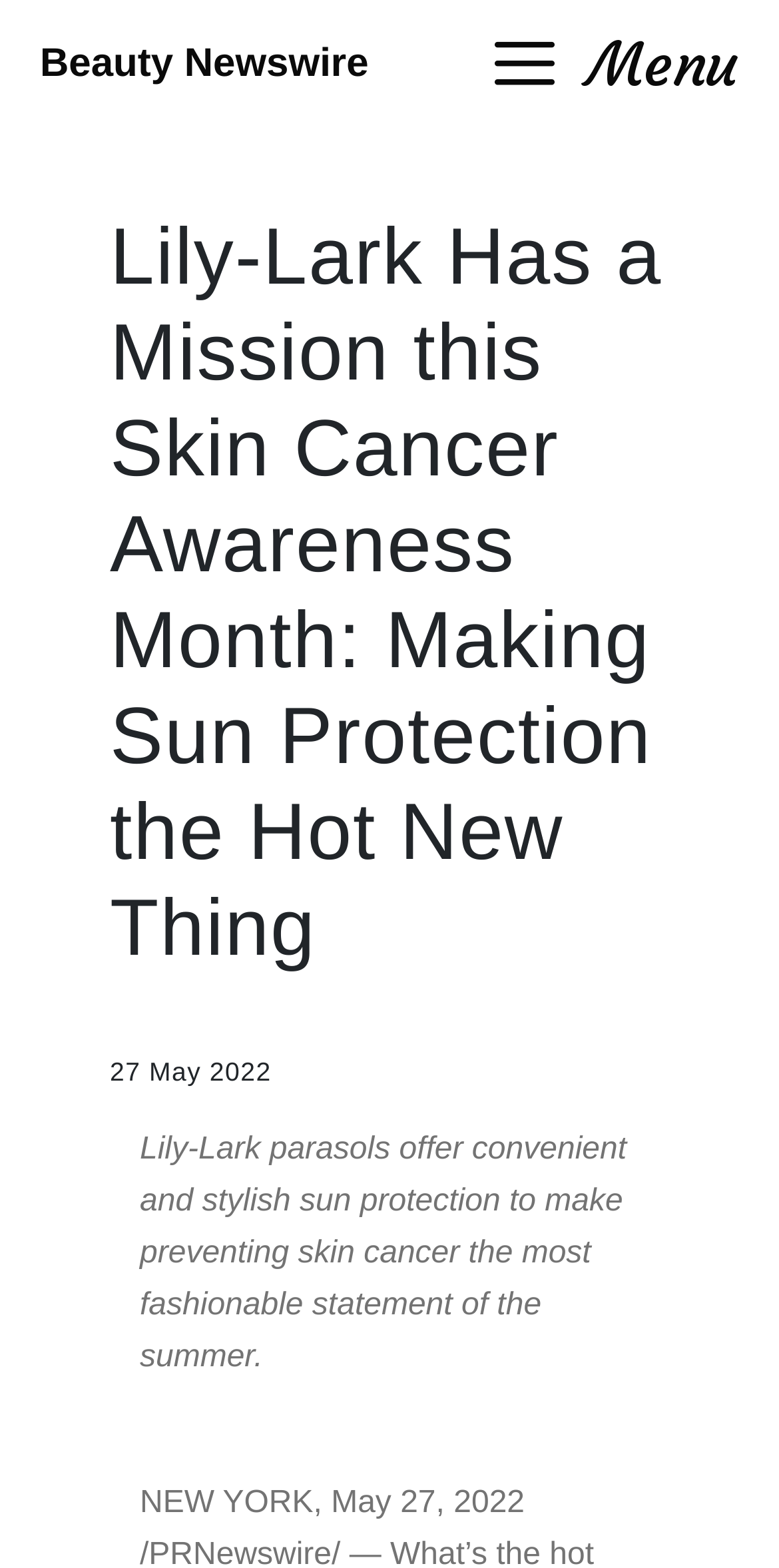Answer the question below with a single word or a brief phrase: 
What is the theme of Skin Cancer Awareness Month?

Preventing skin cancer